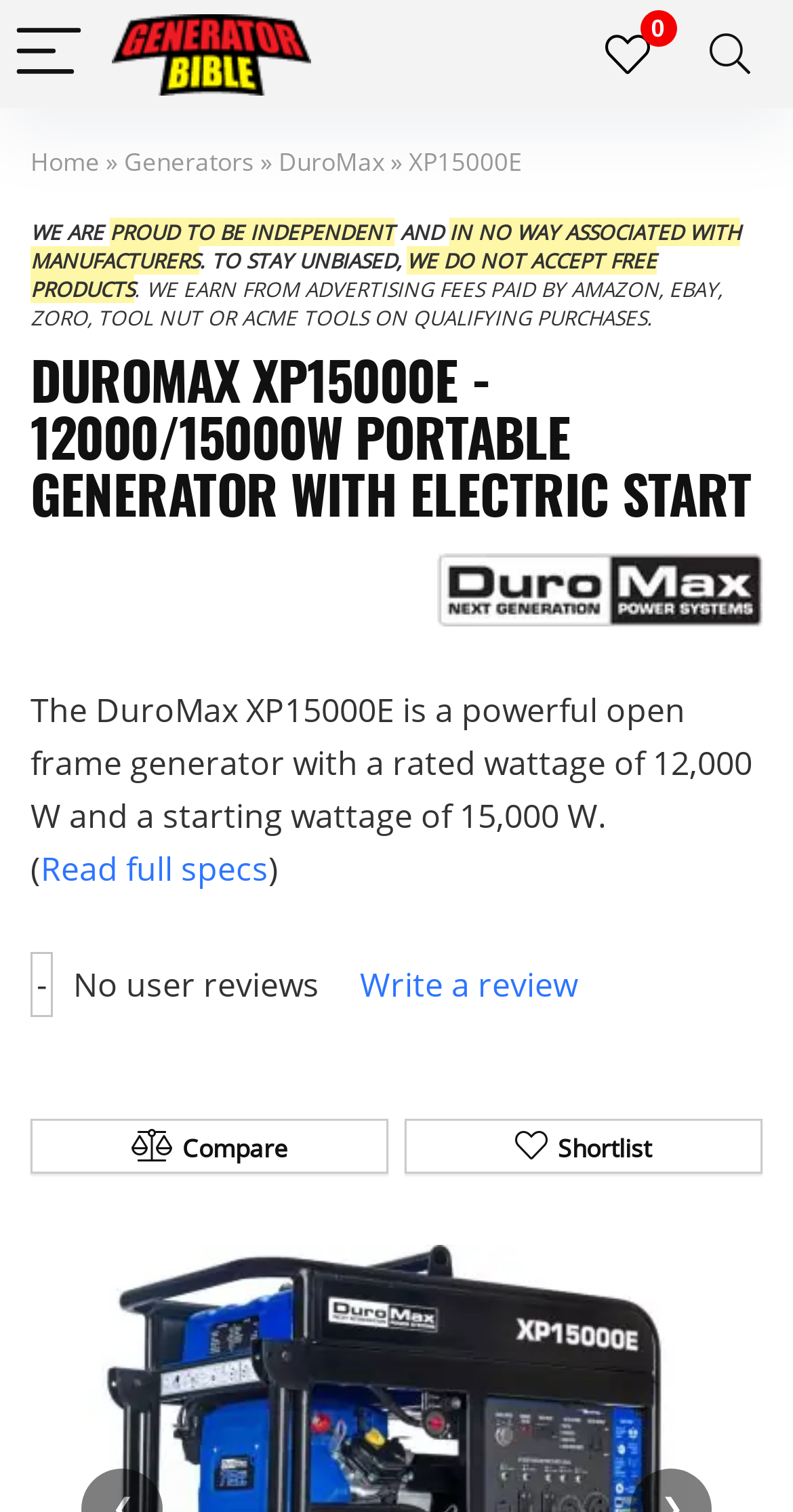Please specify the bounding box coordinates of the area that should be clicked to accomplish the following instruction: "Click the menu button". The coordinates should consist of four float numbers between 0 and 1, i.e., [left, top, right, bottom].

[0.0, 0.0, 0.123, 0.071]